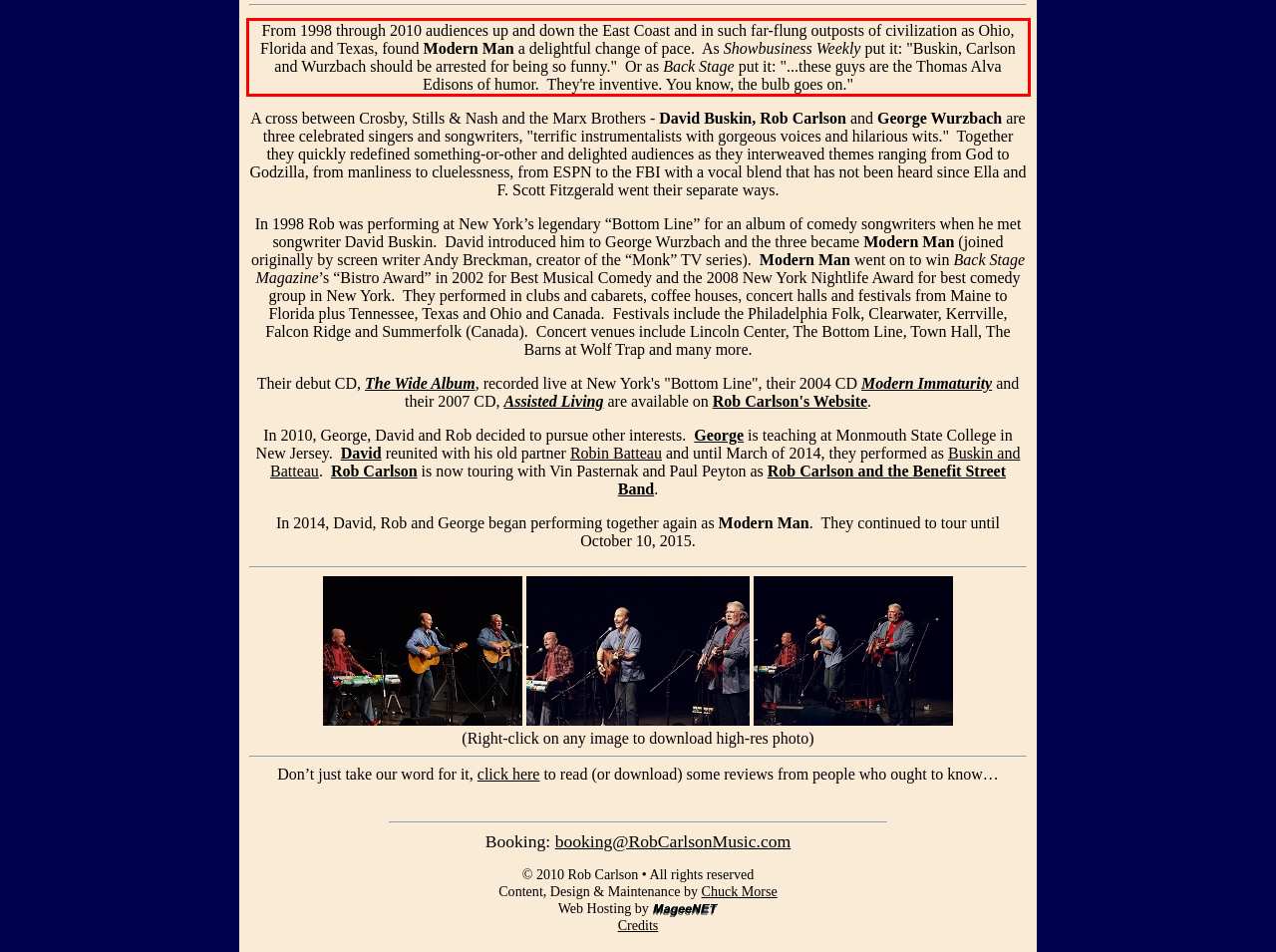Please perform OCR on the text within the red rectangle in the webpage screenshot and return the text content.

From 1998 through 2010 audiences up and down the East Coast and in such far-flung outposts of civilization as Ohio, Florida and Texas, found Modern Man a delightful change of pace. As Showbusiness Weekly put it: "Buskin, Carlson and Wurzbach should be arrested for being so funny." Or as Back Stage put it: "...these guys are the Thomas Alva Edisons of humor. They're inventive. You know, the bulb goes on."